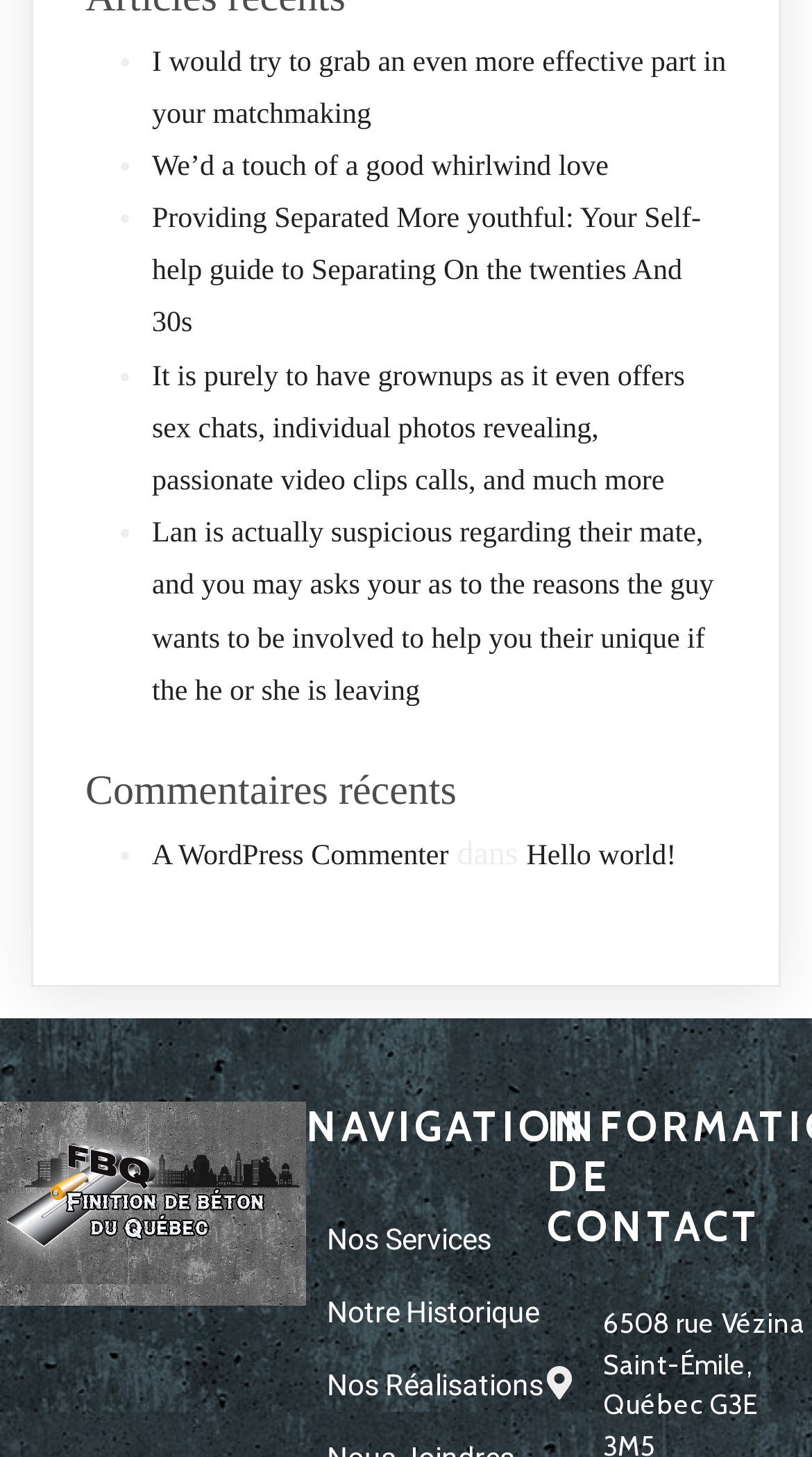Use the details in the image to answer the question thoroughly: 
What type of content is available on the website?

The link with the text 'It is purely to have grownups as it even offers sex chats, individual photos revealing, passionate video calls, and much more' suggests that the website contains adult content.